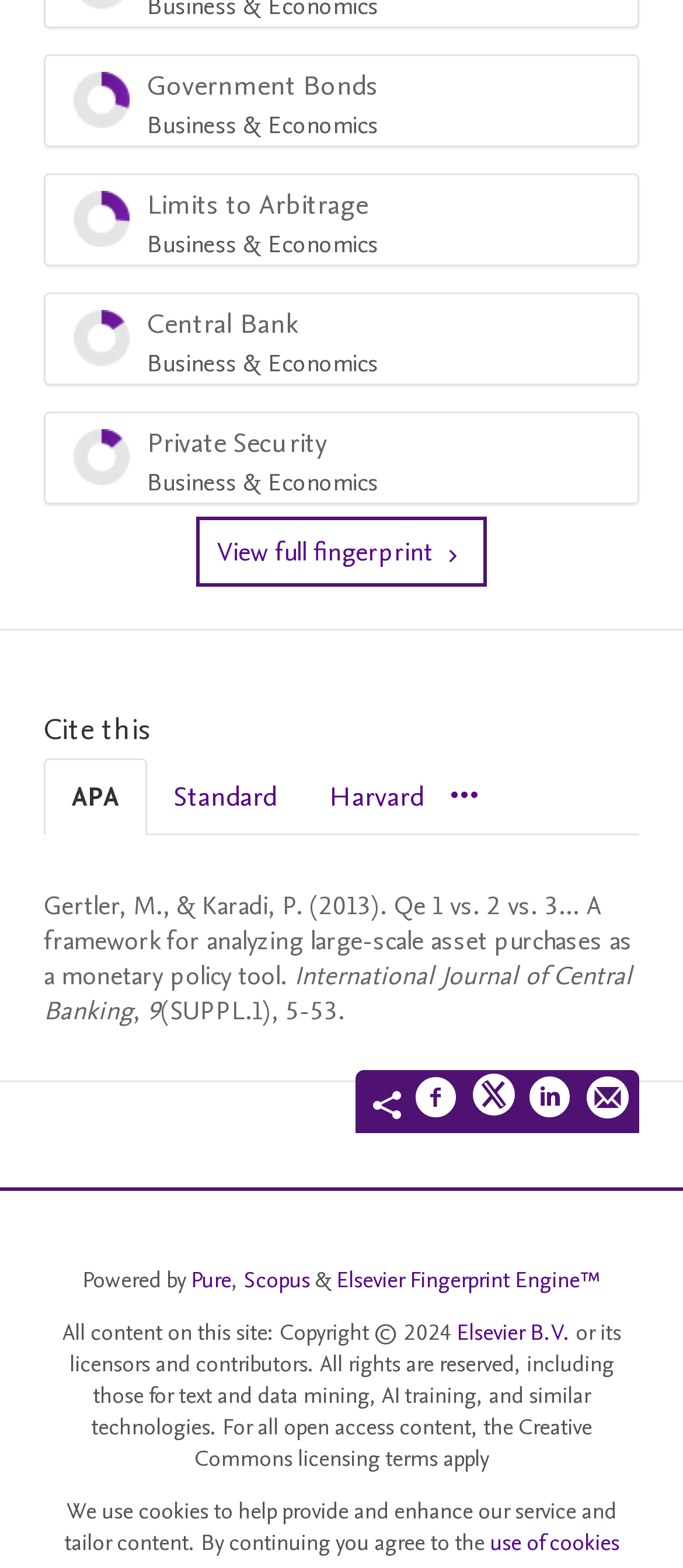Please identify the bounding box coordinates of the element's region that needs to be clicked to fulfill the following instruction: "View more navigation options". The bounding box coordinates should consist of four float numbers between 0 and 1, i.e., [left, top, right, bottom].

[0.659, 0.494, 0.7, 0.522]